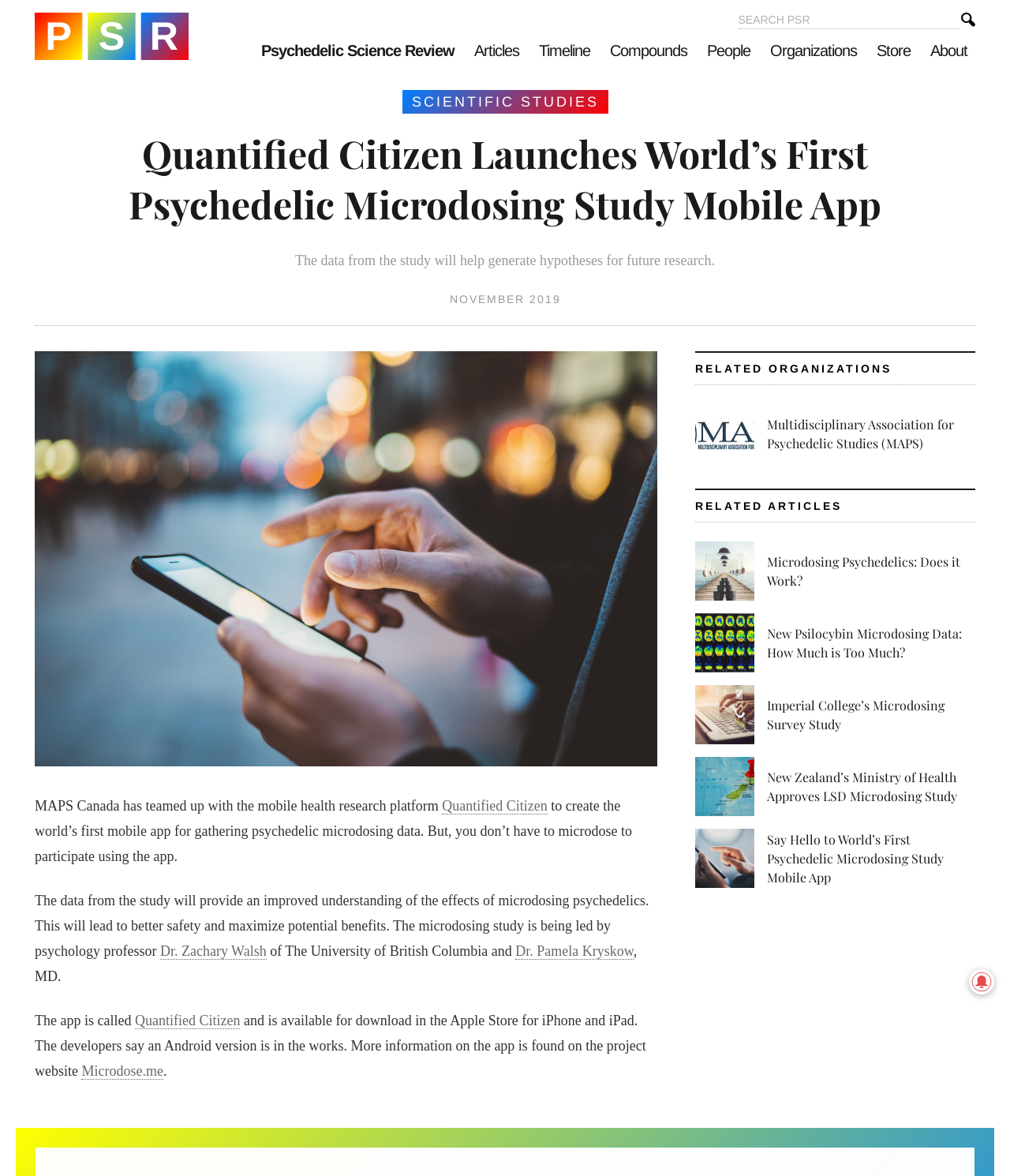Please specify the coordinates of the bounding box for the element that should be clicked to carry out this instruction: "Learn about the Microdose.me project". The coordinates must be four float numbers between 0 and 1, formatted as [left, top, right, bottom].

[0.081, 0.904, 0.162, 0.918]